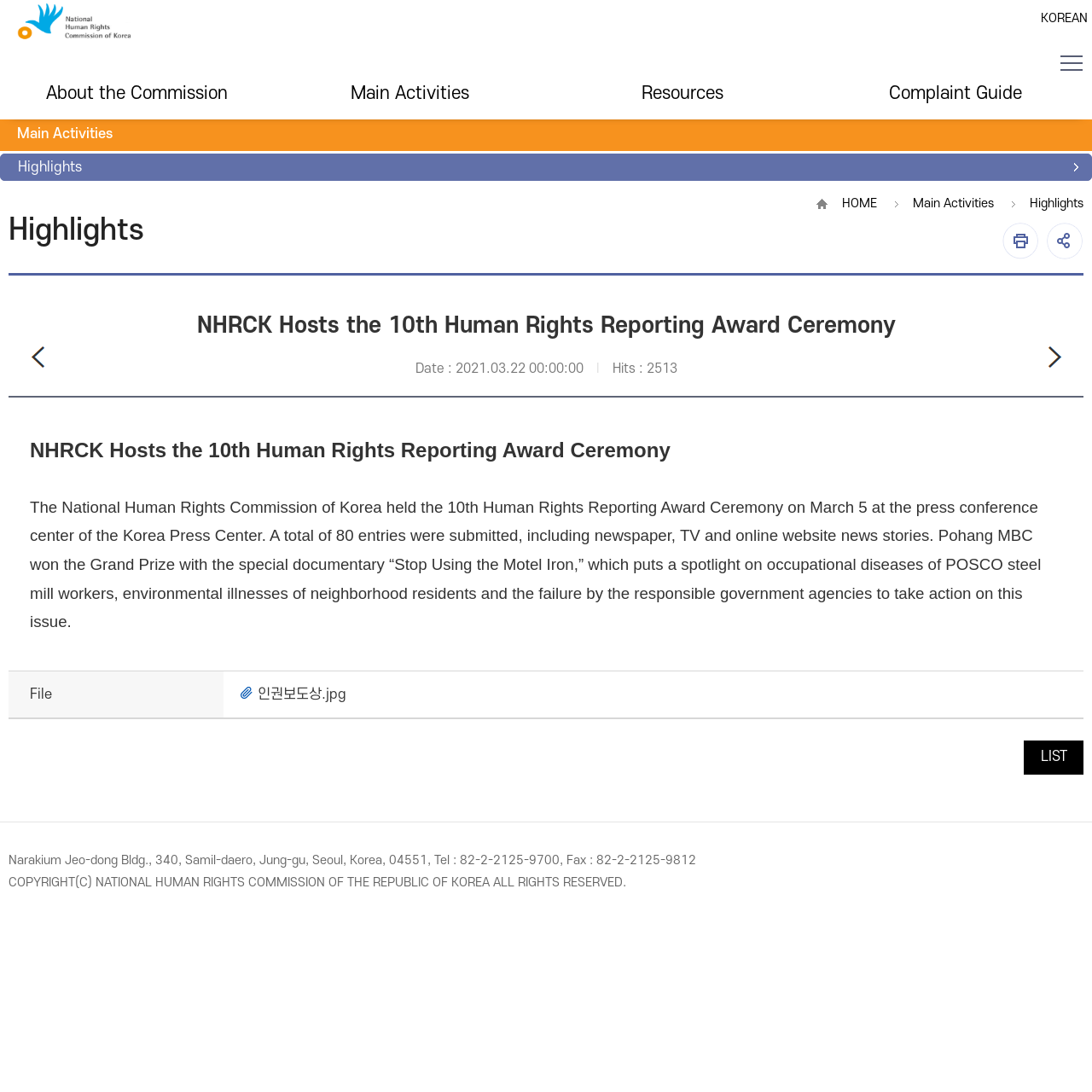Predict the bounding box coordinates of the area that should be clicked to accomplish the following instruction: "Download the file '인권보도상.jpg'". The bounding box coordinates should consist of four float numbers between 0 and 1, i.e., [left, top, right, bottom].

[0.236, 0.629, 0.317, 0.643]